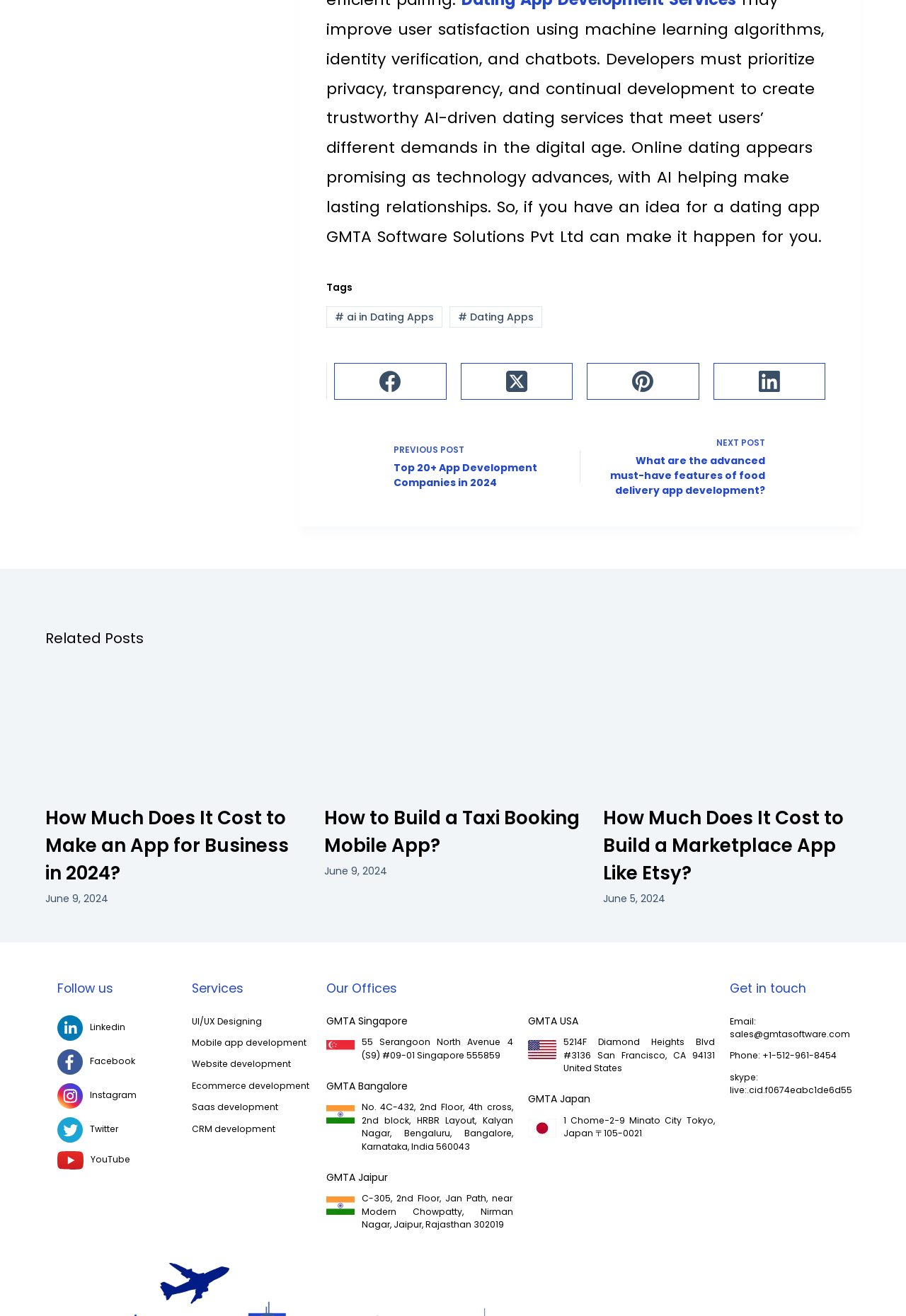Use the information in the screenshot to answer the question comprehensively: What is the category of the previous post?

The previous post is categorized under 'App Development' as it is mentioned in the link 'Top 20+ App Development Companies in 2024'.